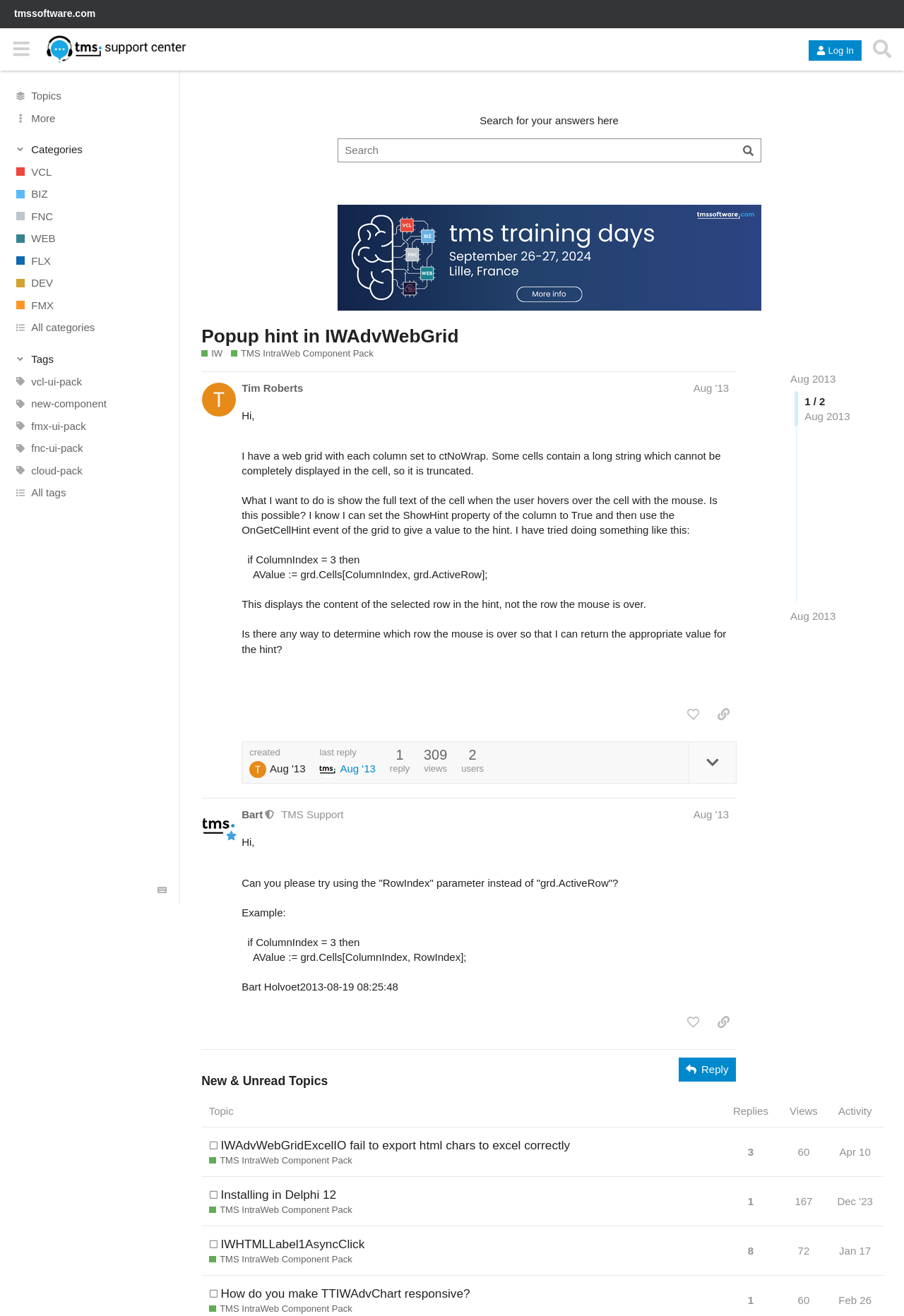Identify the bounding box coordinates for the region of the element that should be clicked to carry out the instruction: "Click on the 'Categories' button". The bounding box coordinates should be four float numbers between 0 and 1, i.e., [left, top, right, bottom].

[0.015, 0.108, 0.184, 0.119]